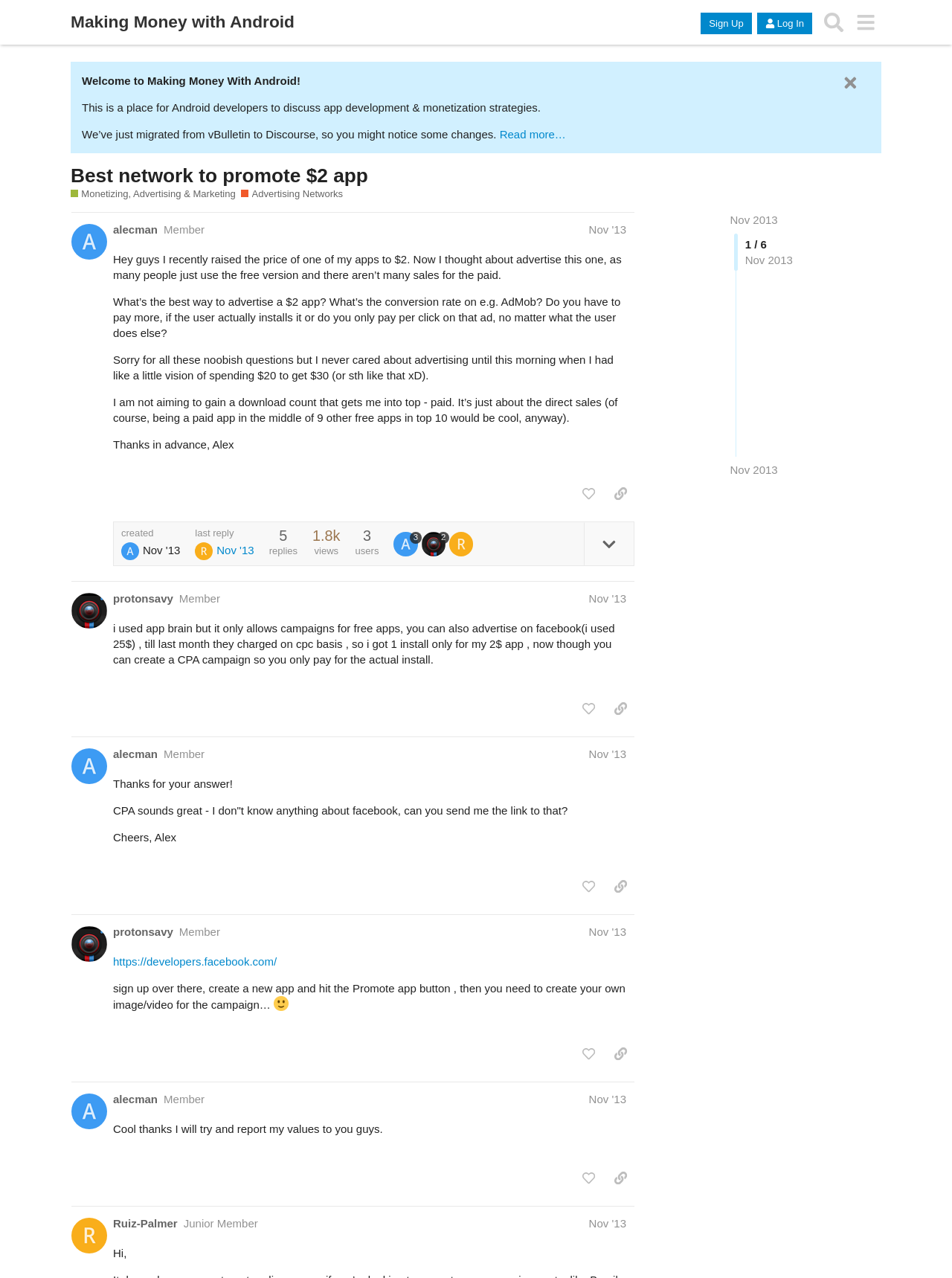What is the topic of the discussion?
We need a detailed and exhaustive answer to the question. Please elaborate.

The discussion is about advertising a $2 app, and the original poster is asking for advice on how to do it effectively. The topic is indicated by the heading 'Best network to promote $2 app' and the subsequent posts discussing advertising strategies.